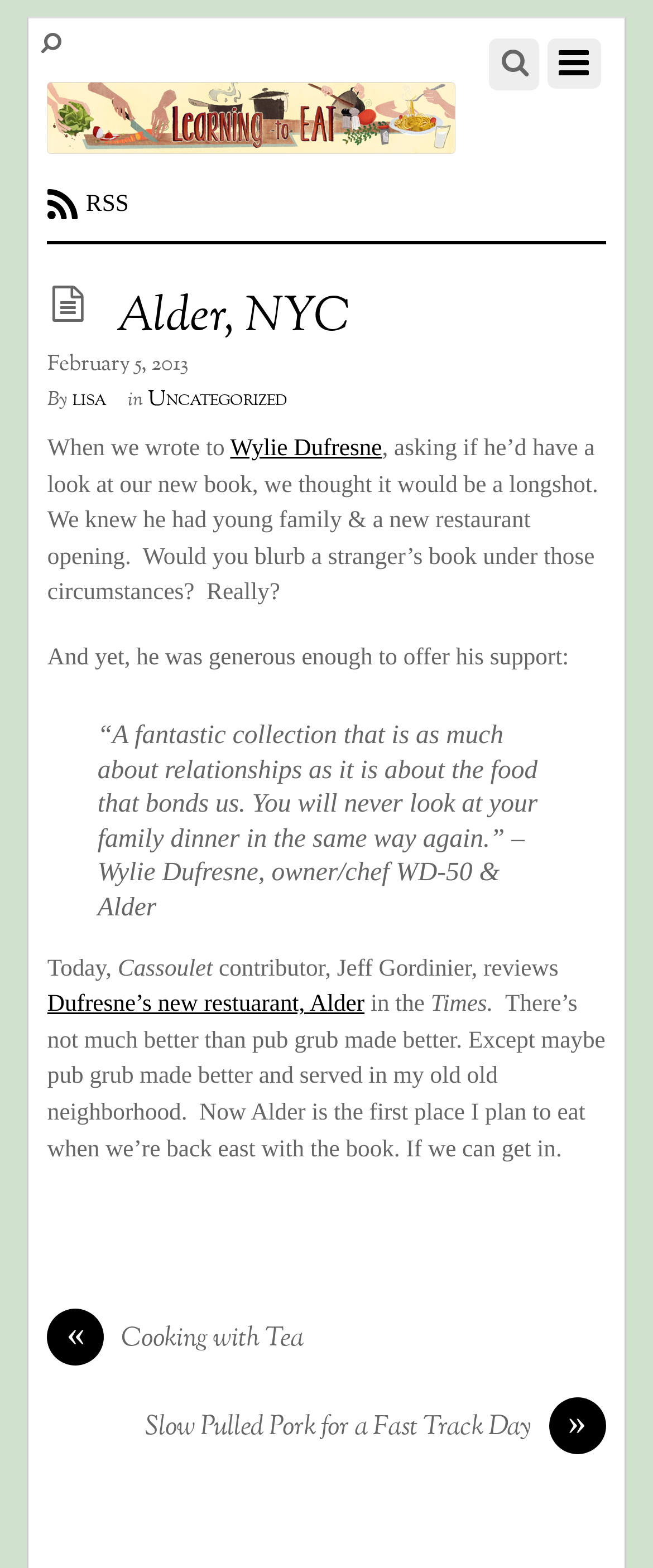Show the bounding box coordinates for the HTML element as described: "Wylie Dufresne".

[0.353, 0.277, 0.585, 0.295]